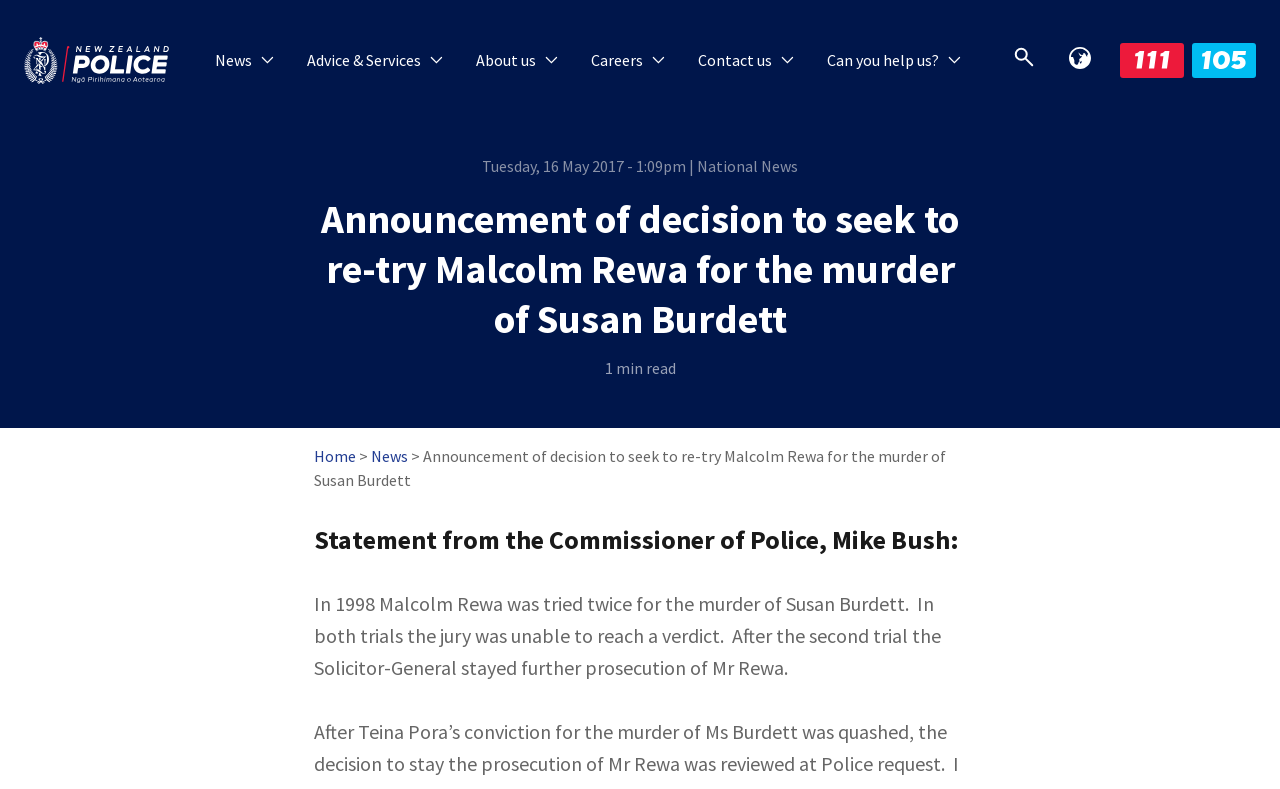Locate the coordinates of the bounding box for the clickable region that fulfills this instruction: "Click on the 'News' link".

[0.155, 0.041, 0.227, 0.112]